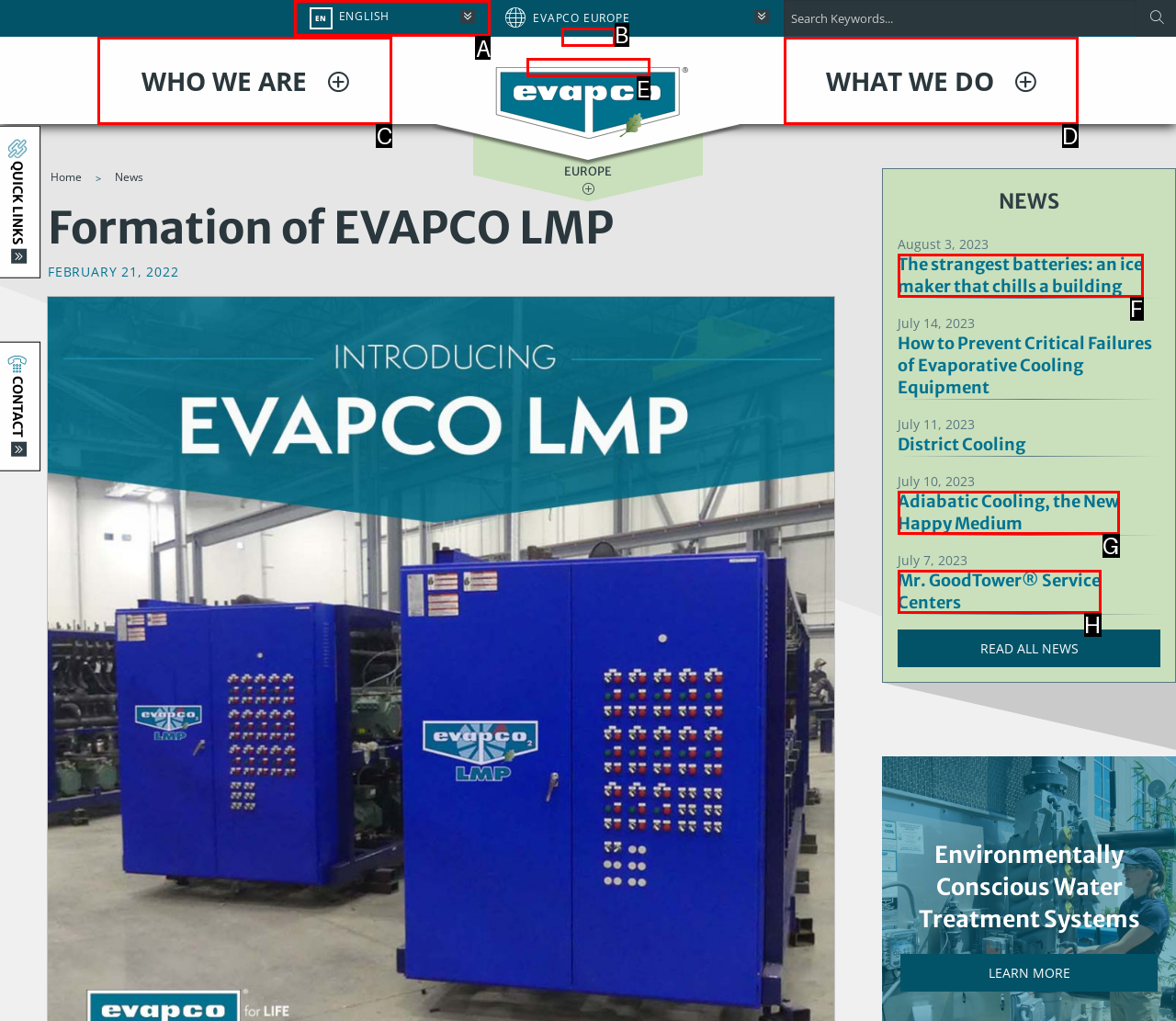Determine the right option to click to perform this task: Change site language
Answer with the correct letter from the given choices directly.

A